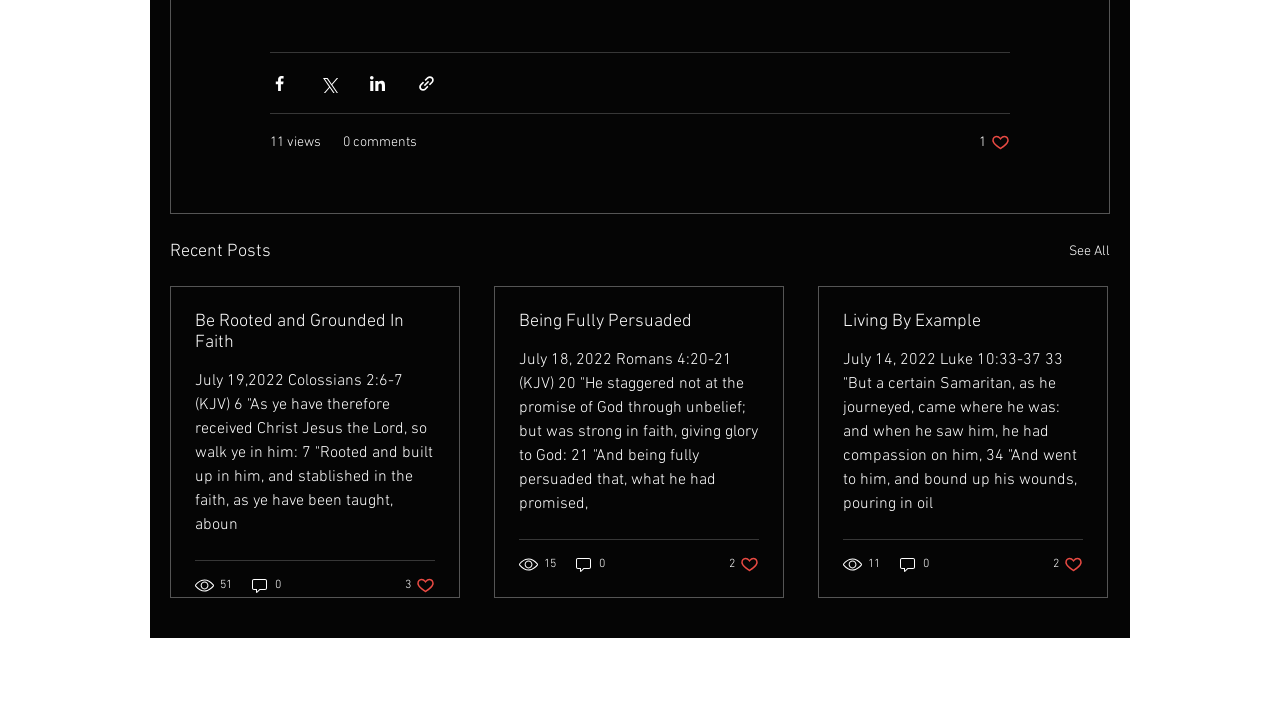Find the bounding box coordinates of the UI element according to this description: "See All".

[0.835, 0.326, 0.867, 0.366]